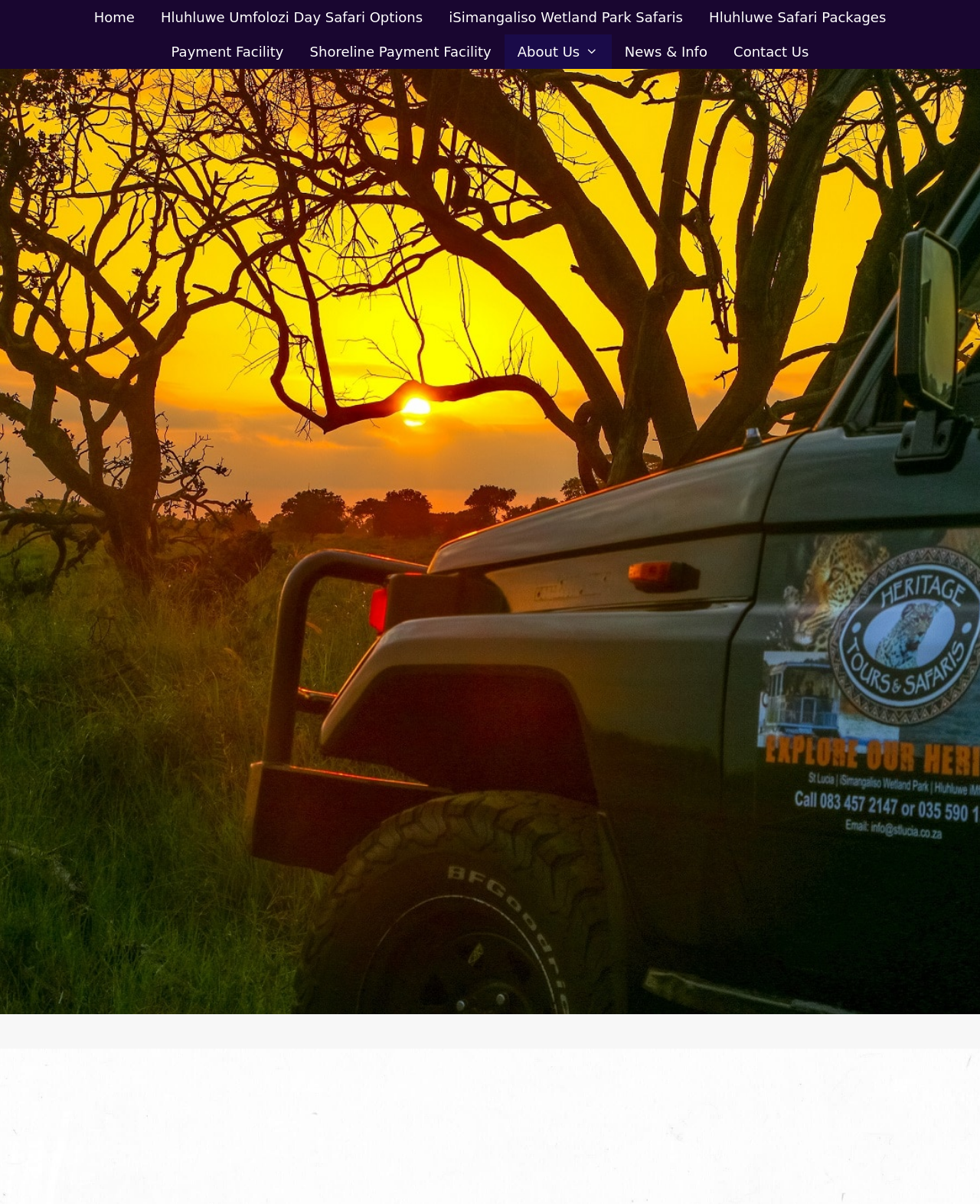Locate the UI element described by Payment Facility and provide its bounding box coordinates. Use the format (top-left x, top-left y, bottom-right x, bottom-right y) with all values as floating point numbers between 0 and 1.

[0.161, 0.029, 0.303, 0.057]